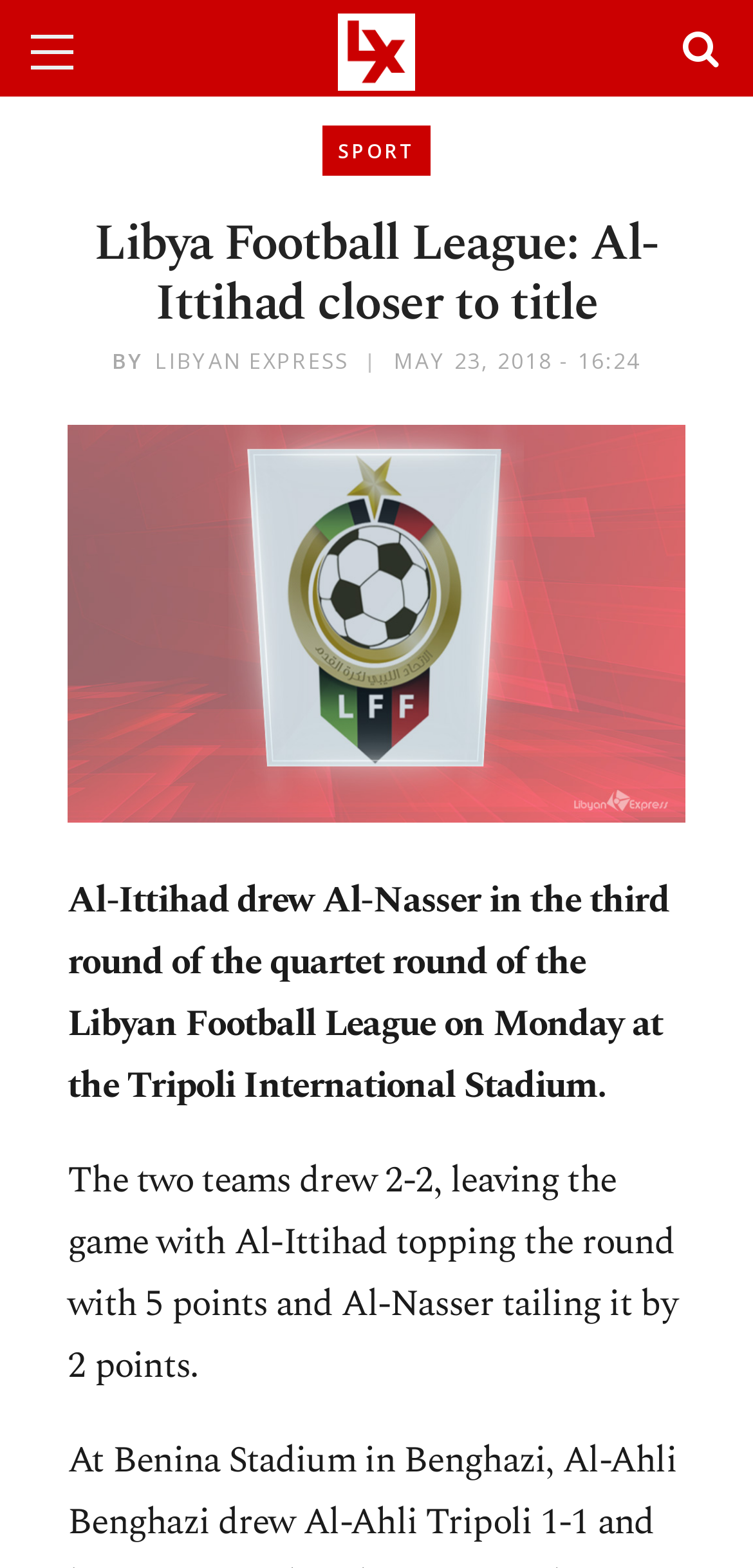Offer a detailed account of what is visible on the webpage.

The webpage is about a news article related to the Libyan Football League. At the top, there is a link to "Libyan Express" with an accompanying image of the same name, positioned slightly to the right of the link. Below this, there is a heading that reads "Libya Football League: Al-Ittihad closer to title". 

To the right of the heading, there is a link to "SPORT" and another link to "BY LIBYAN EXPRESS". Next to these links, there is a time element displaying the date and time "MAY 23, 2018 - 16:24". 

On the left side of the page, there is a large image related to the Libyan Football Federation and Libyan News. Below this image, there are two blocks of text. The first block describes a match between Al-Ittihad and Al-Nasser in the Libyan Football League, stating that they drew 2-2 at the Tripoli International Stadium. The second block provides more details about the game, mentioning that Al-Ittihad tops the round with 5 points and Al-Nasser trails by 2 points.